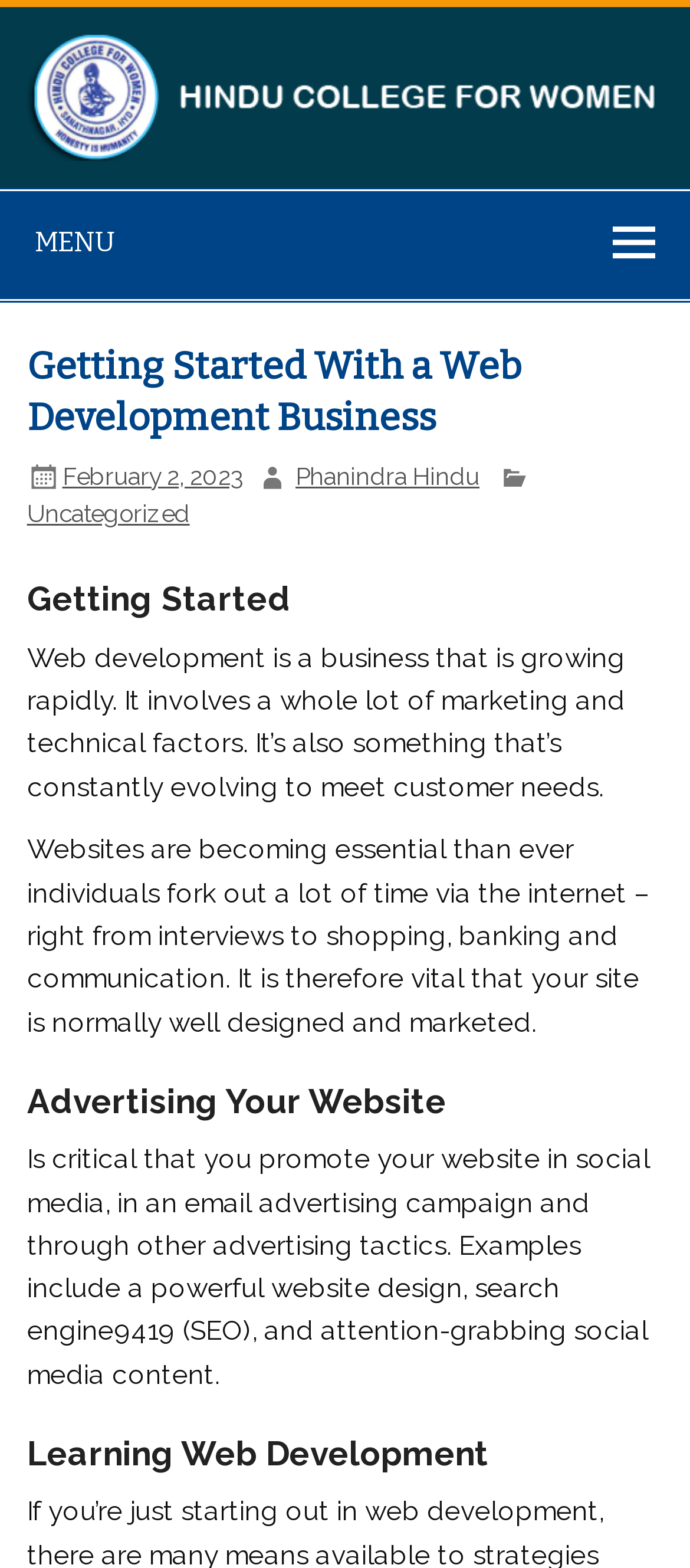Calculate the bounding box coordinates for the UI element based on the following description: "February 2, 2023". Ensure the coordinates are four float numbers between 0 and 1, i.e., [left, top, right, bottom].

[0.09, 0.294, 0.352, 0.312]